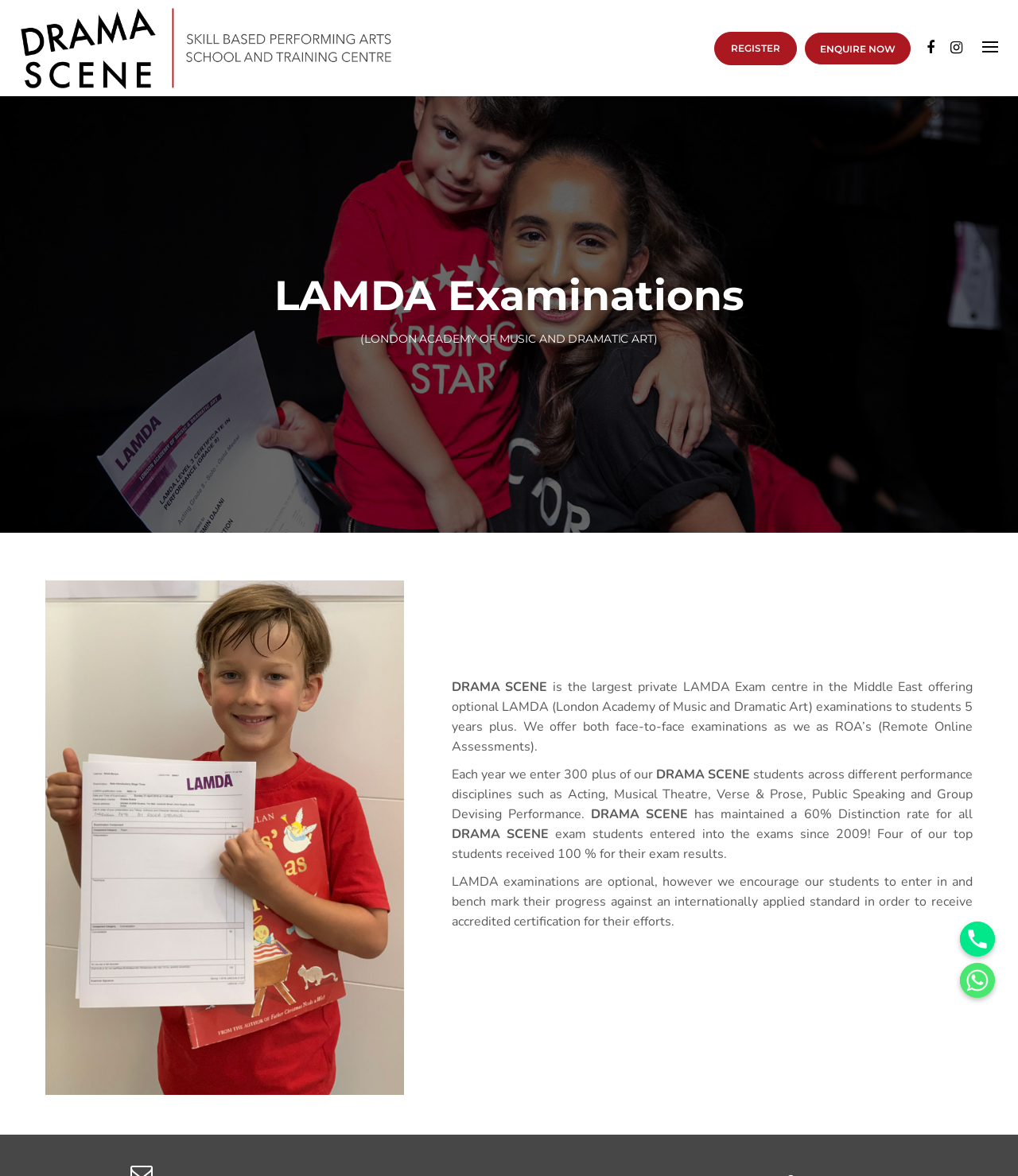Please identify the bounding box coordinates of the clickable element to fulfill the following instruction: "Click the 'Home' link". The coordinates should be four float numbers between 0 and 1, i.e., [left, top, right, bottom].

[0.082, 0.646, 0.111, 0.659]